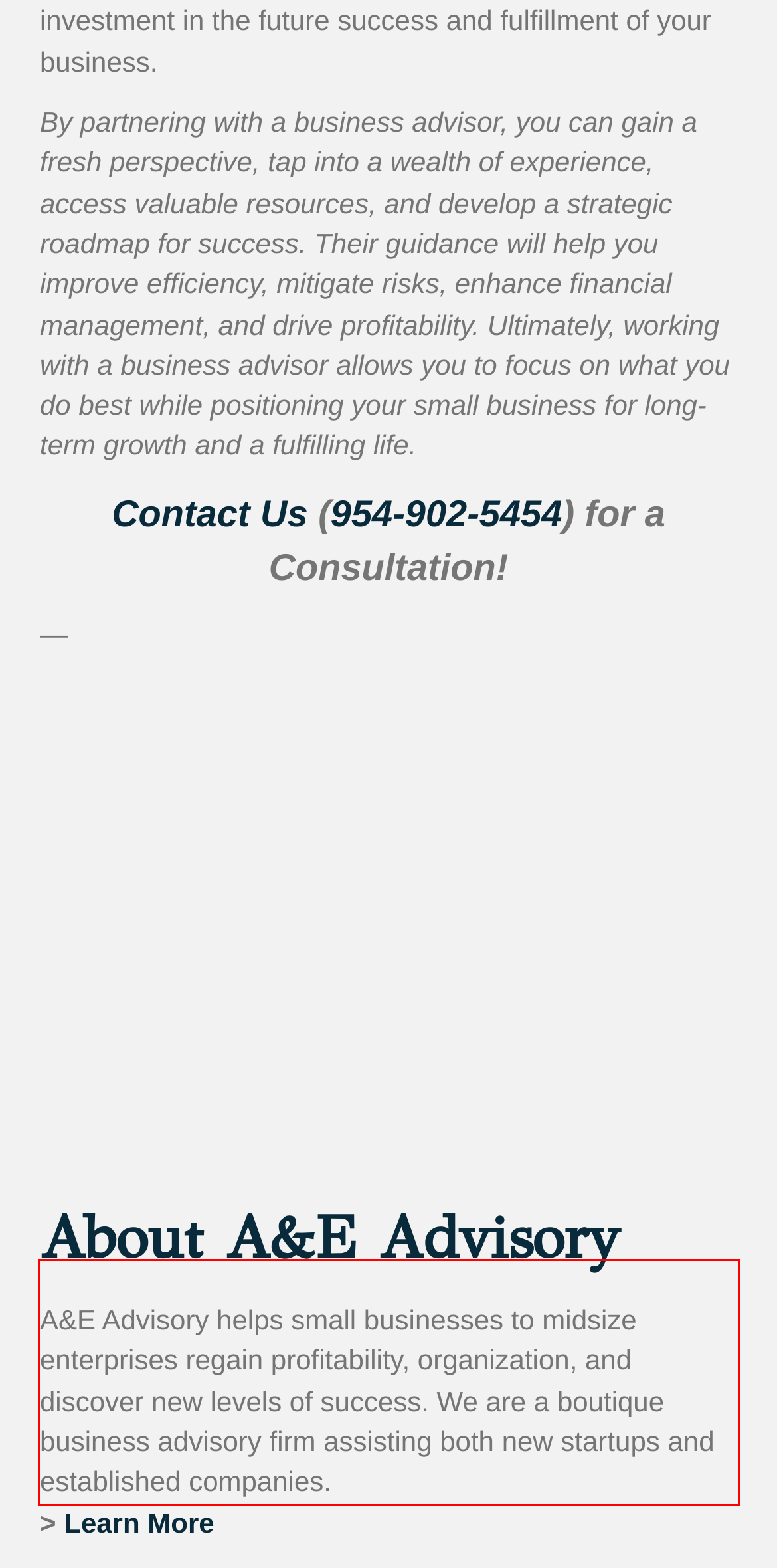Analyze the screenshot of the webpage and extract the text from the UI element that is inside the red bounding box.

A&E Advisory helps small businesses to midsize enterprises regain profitability, organization, and discover new levels of success. We are a boutique business advisory firm assisting both new startups and established companies. > Learn More